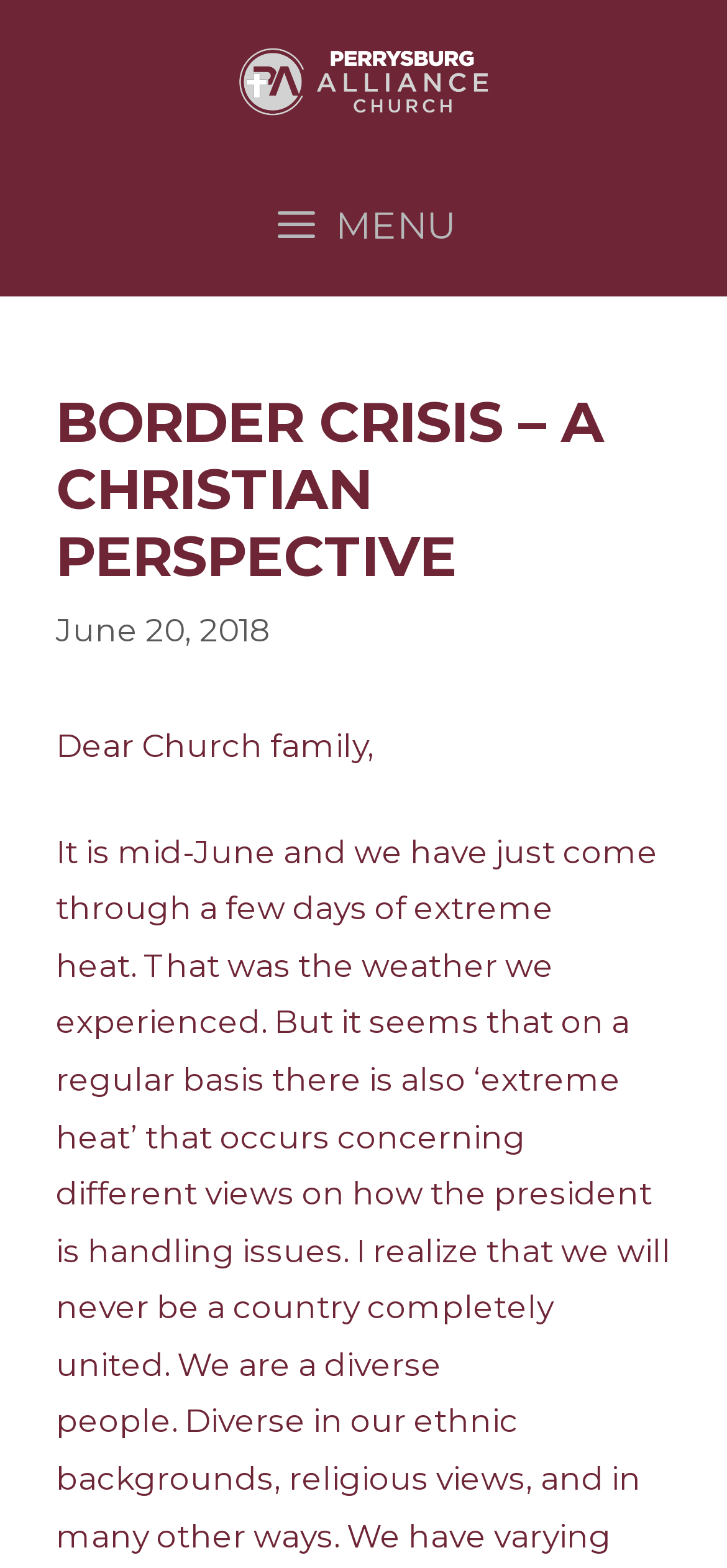Is the menu expanded? Look at the image and give a one-word or short phrase answer.

No